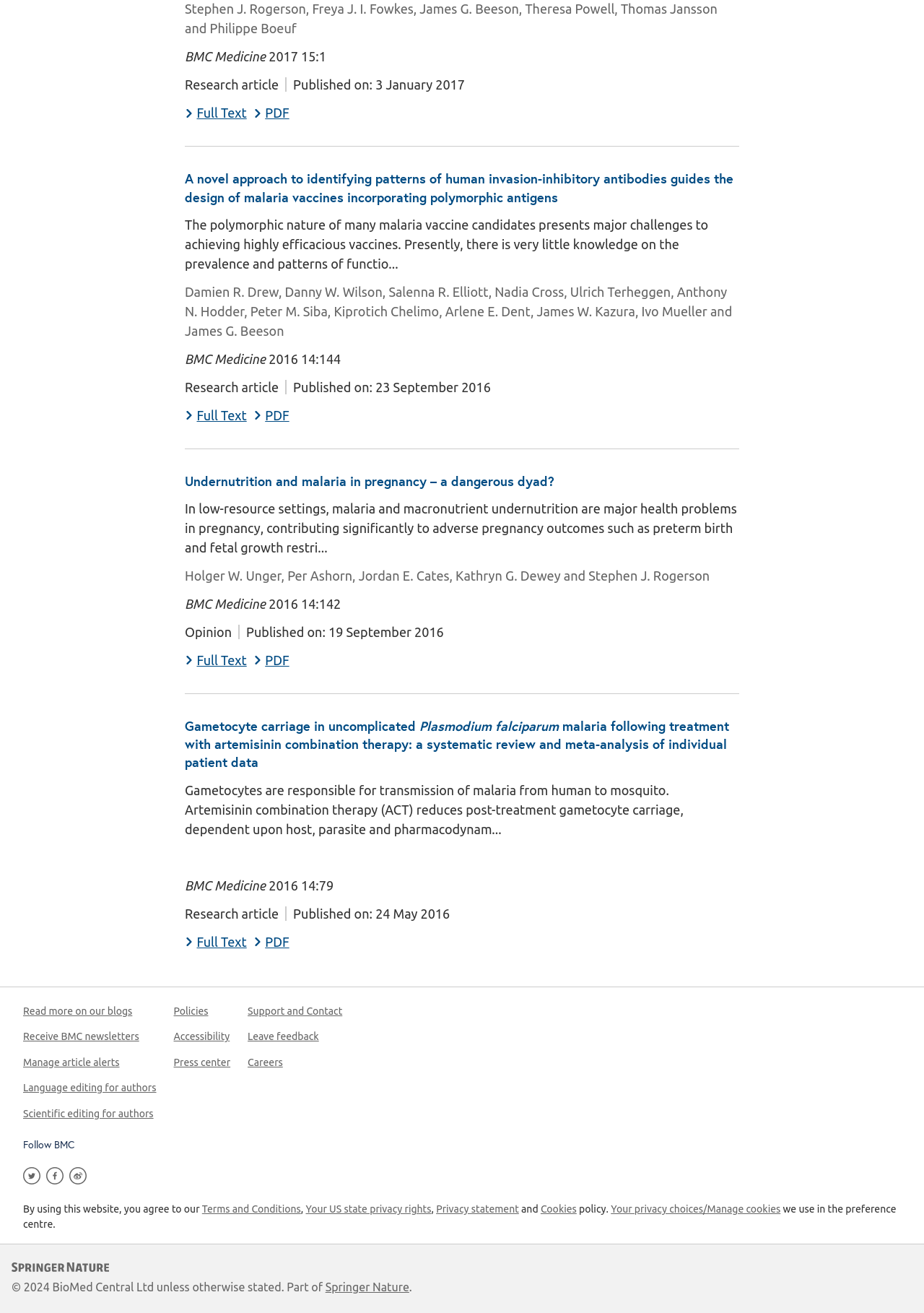How many articles are displayed on this webpage?
Please use the visual content to give a single word or phrase answer.

3